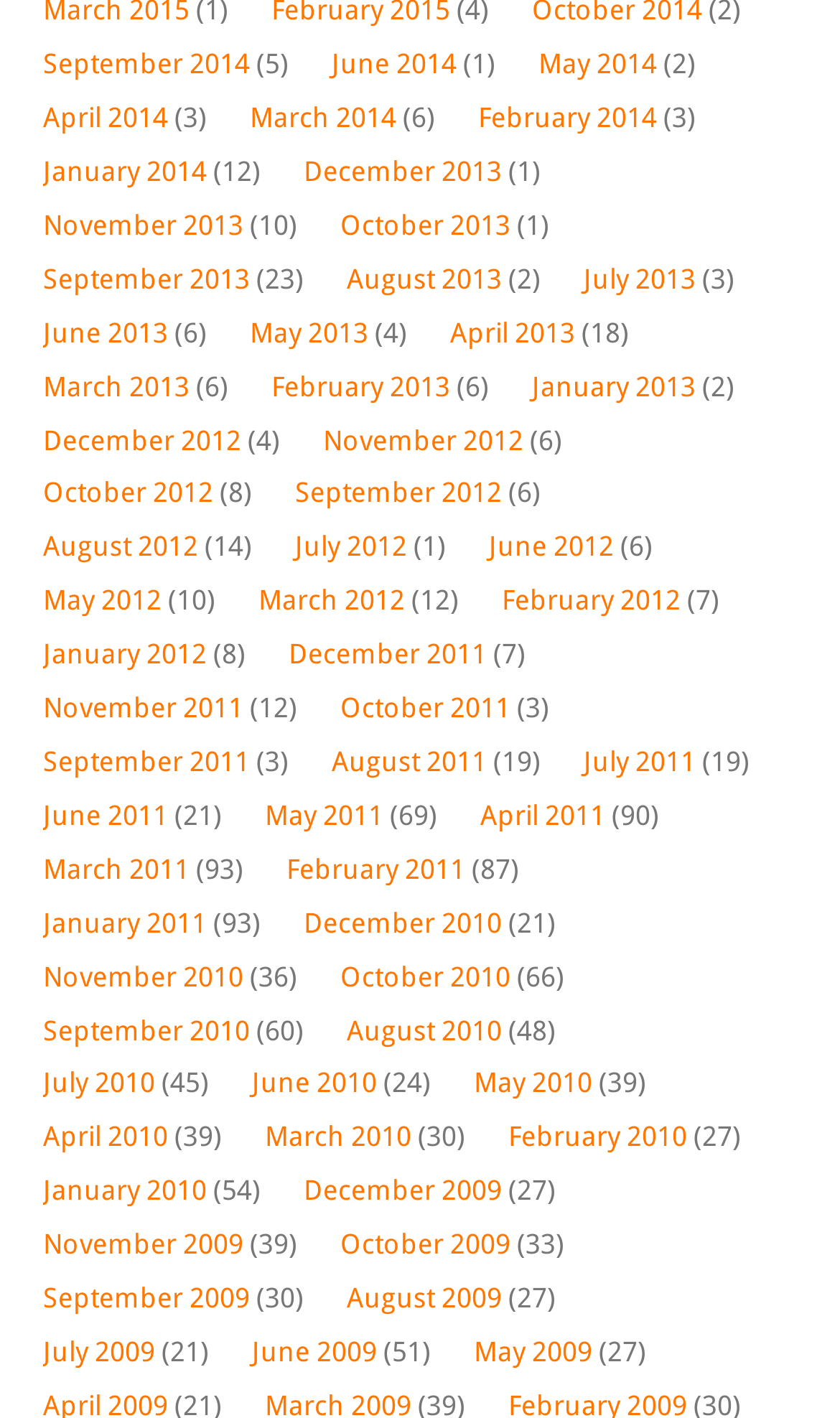Determine the bounding box coordinates of the clickable element to complete this instruction: "View September 2014". Provide the coordinates in the format of four float numbers between 0 and 1, [left, top, right, bottom].

[0.051, 0.034, 0.297, 0.057]